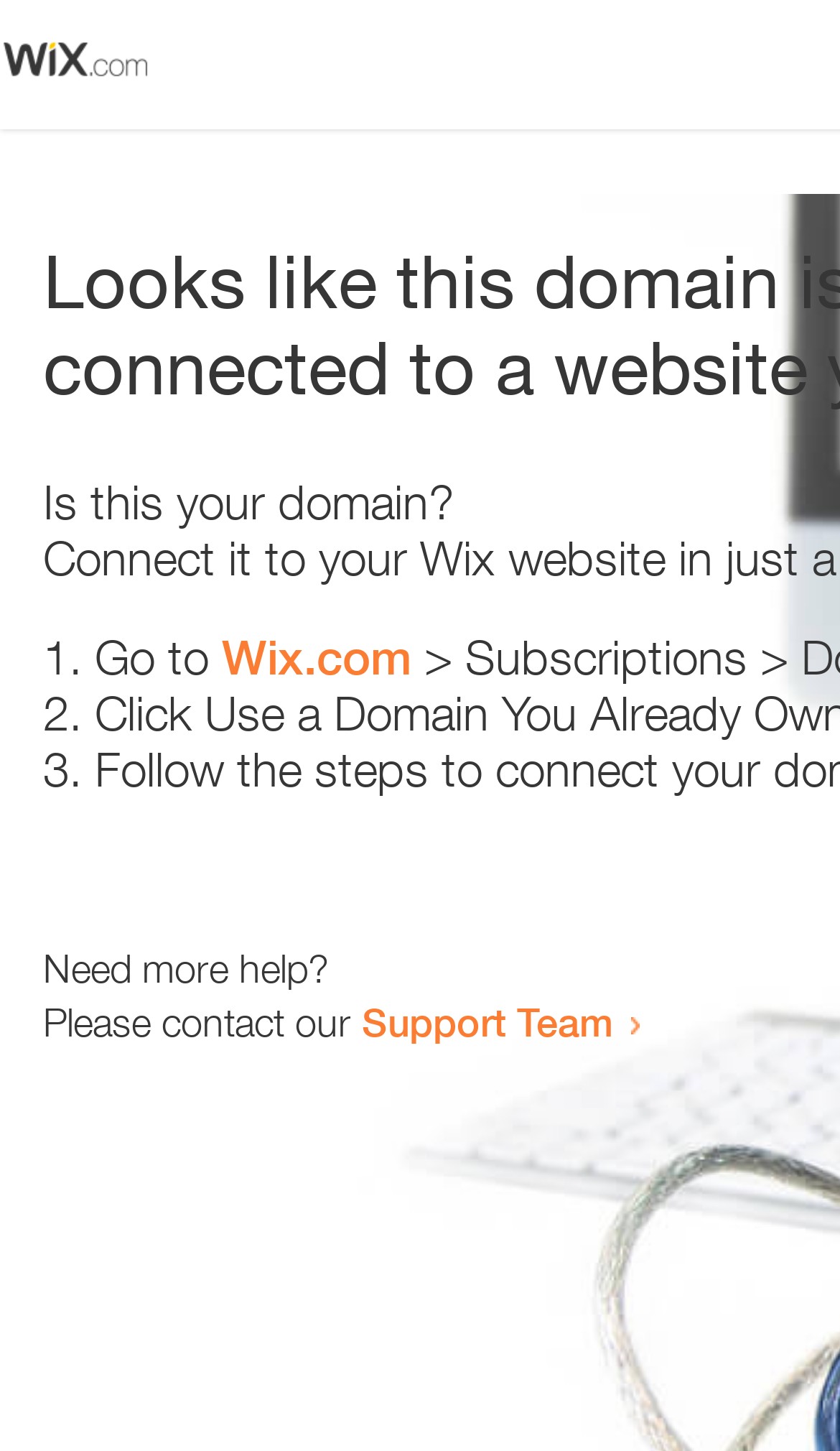How many list items are there?
Please look at the screenshot and answer in one word or a short phrase.

3